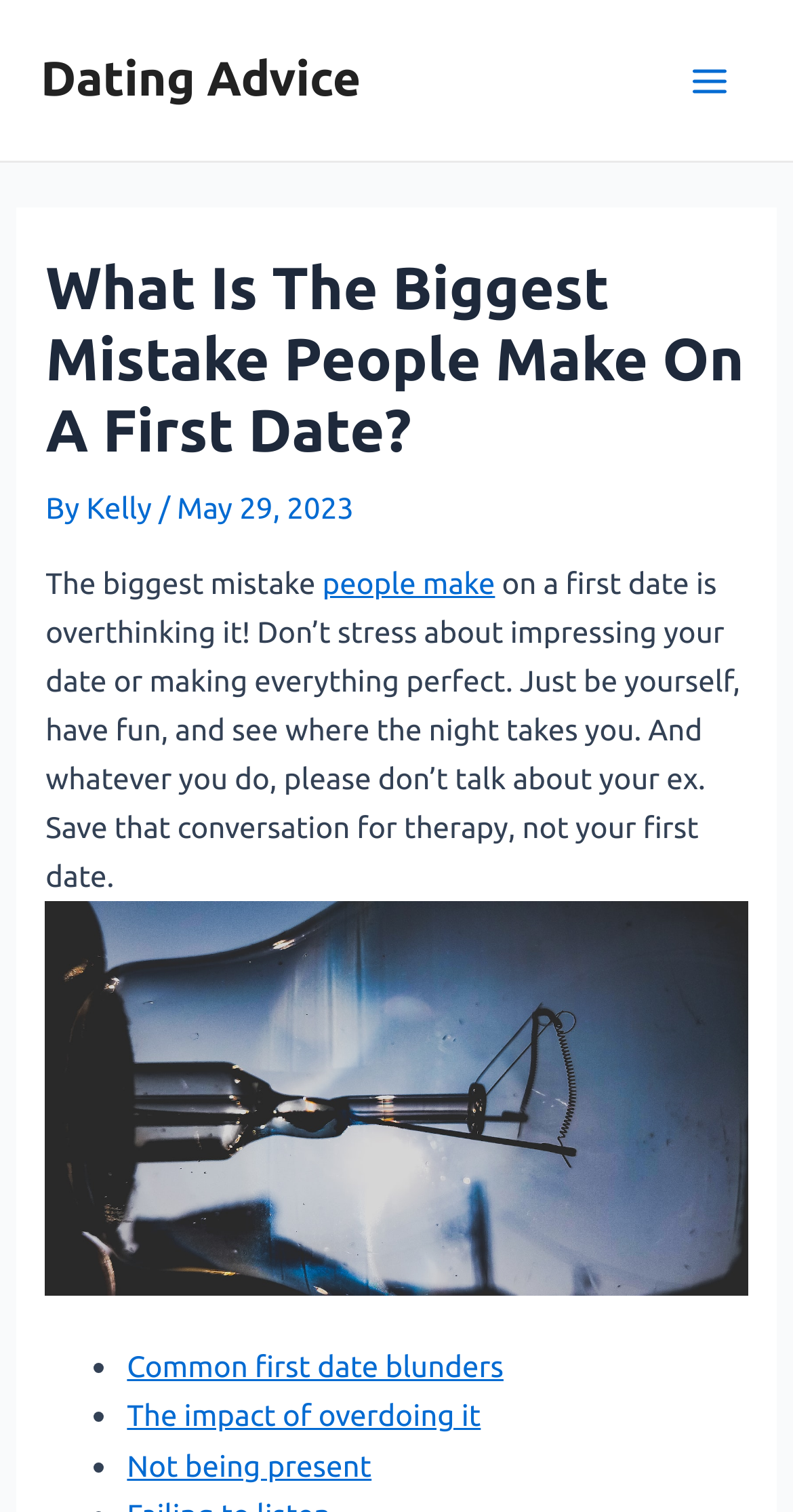Please analyze the image and give a detailed answer to the question:
What is the topic of the first link in the list?

The first link in the list is titled 'Common first date blunders', which suggests that it provides information about common mistakes people make on their first dates.